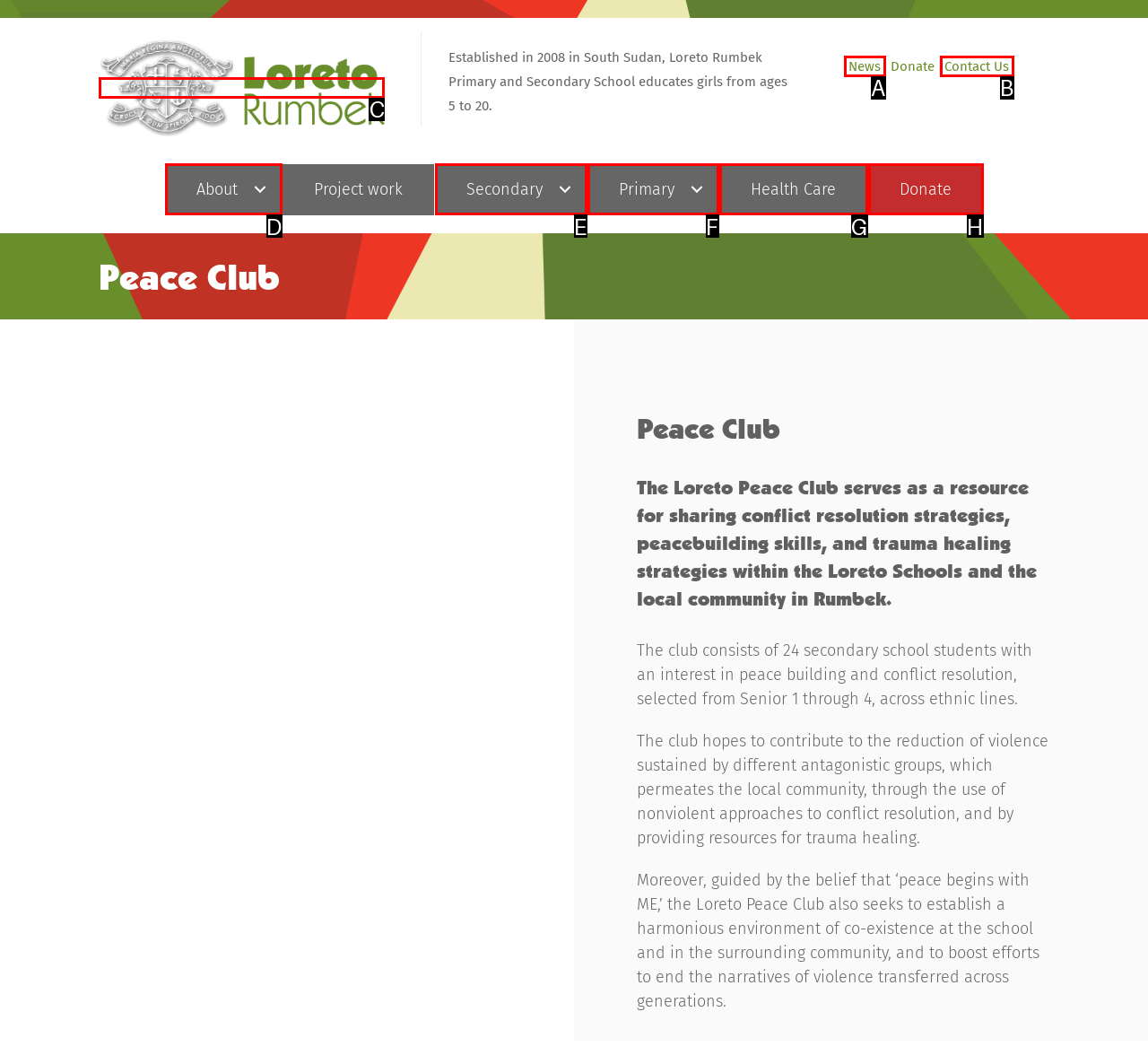From the given choices, which option should you click to complete this task: Click the green logo? Answer with the letter of the correct option.

C